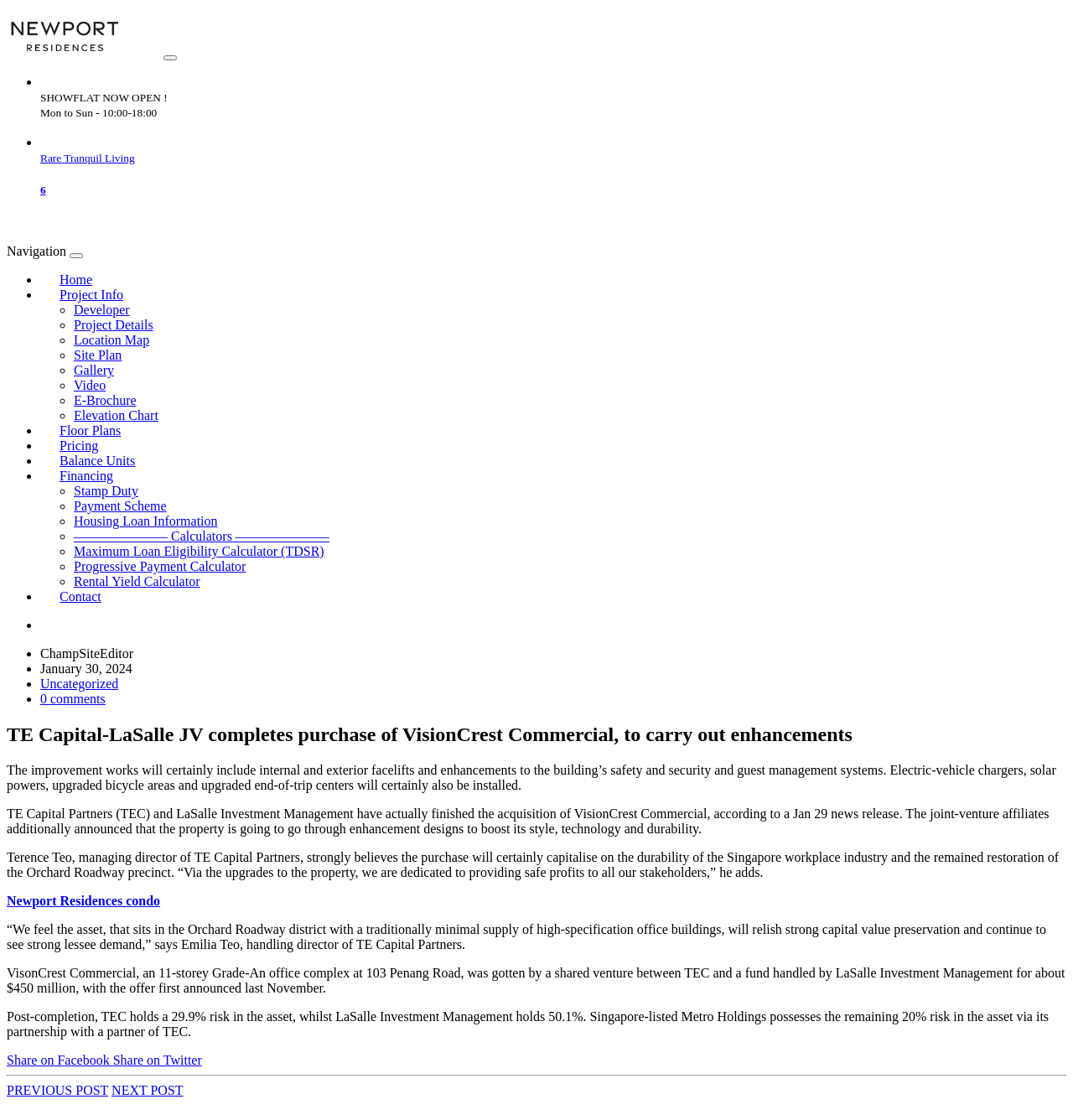Specify the bounding box coordinates of the area to click in order to execute this command: 'Check pricing'. The coordinates should consist of four float numbers ranging from 0 to 1, and should be formatted as [left, top, right, bottom].

[0.038, 0.378, 0.11, 0.418]